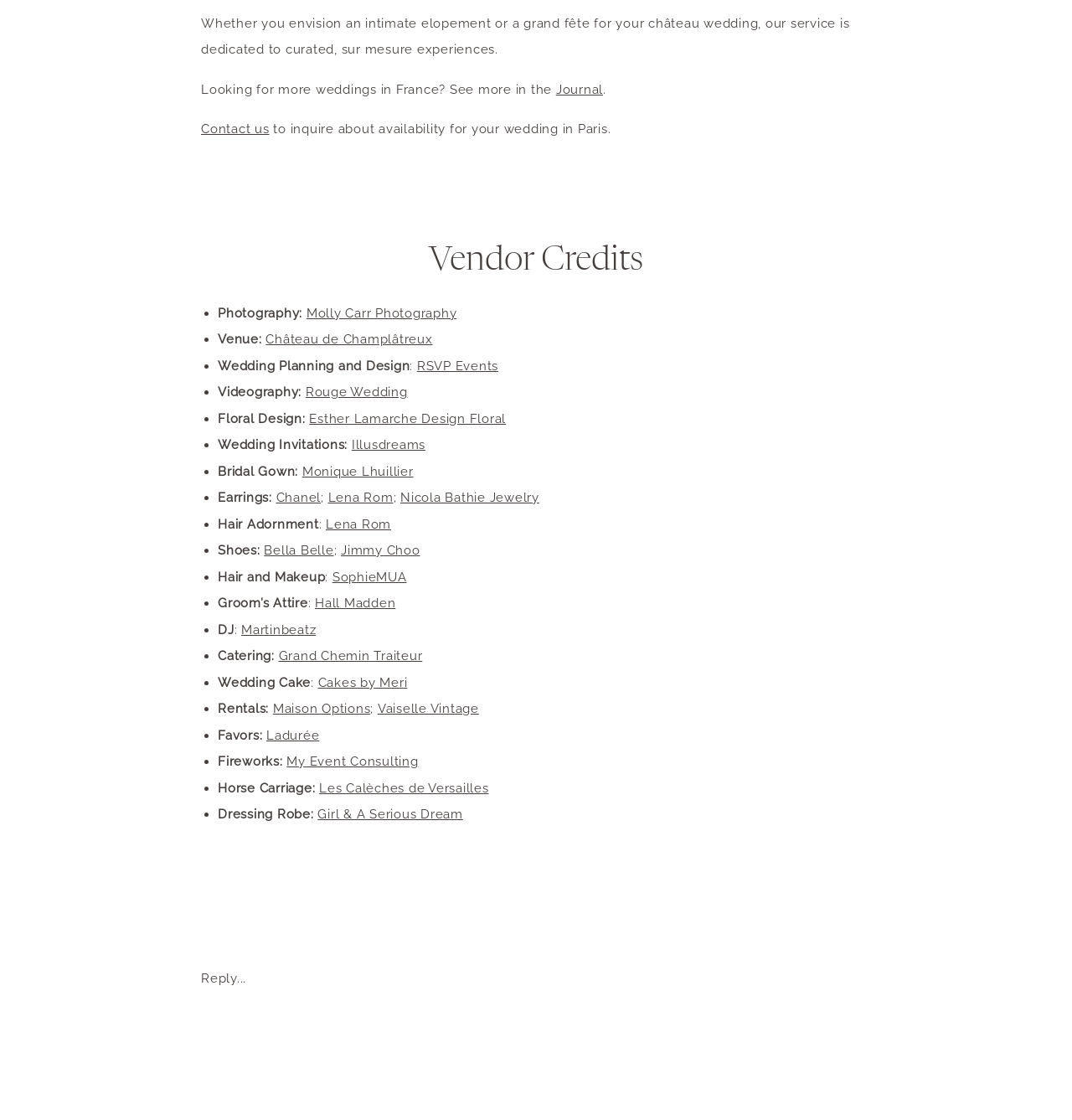Please identify the bounding box coordinates of the area that needs to be clicked to follow this instruction: "Click the SUBMIT button".

None